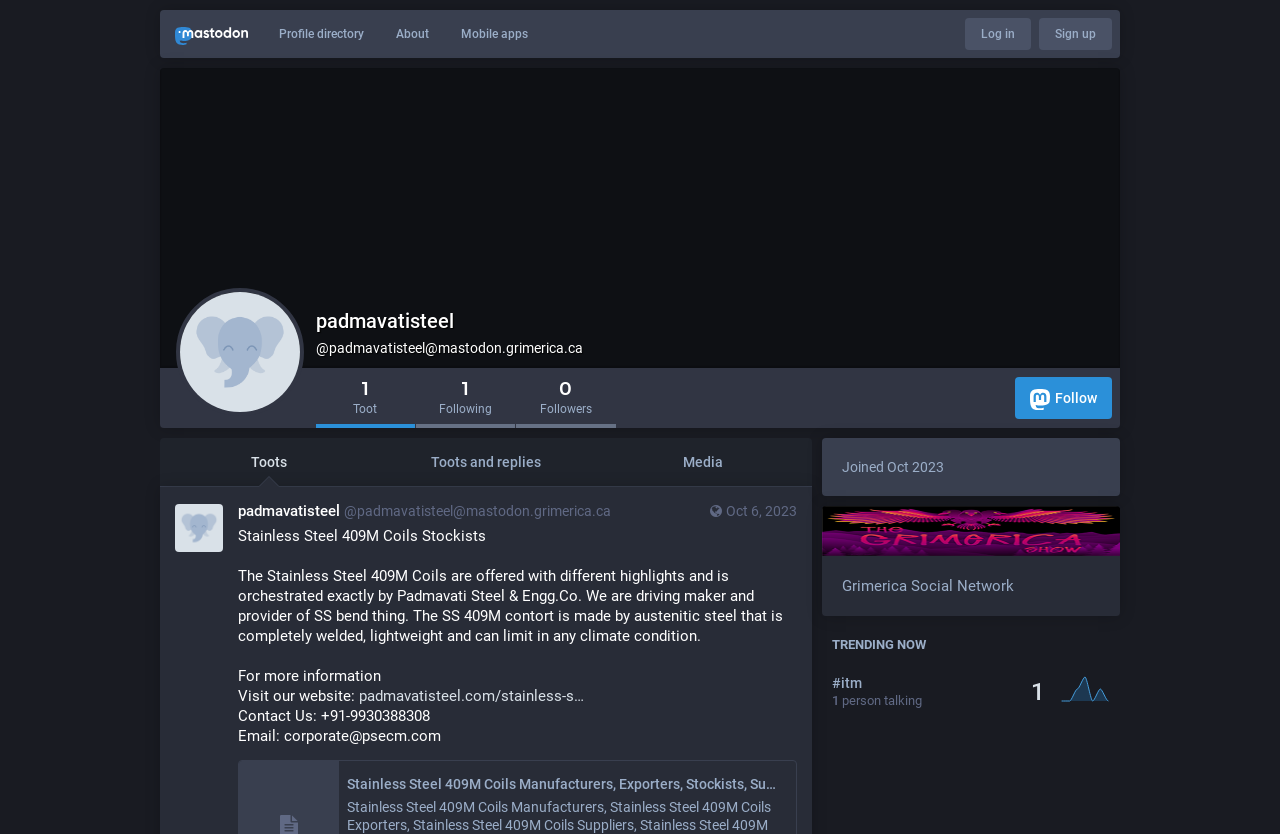Extract the bounding box coordinates of the UI element described by: "Media". The coordinates should include four float numbers ranging from 0 to 1, e.g., [left, top, right, bottom].

[0.465, 0.525, 0.634, 0.583]